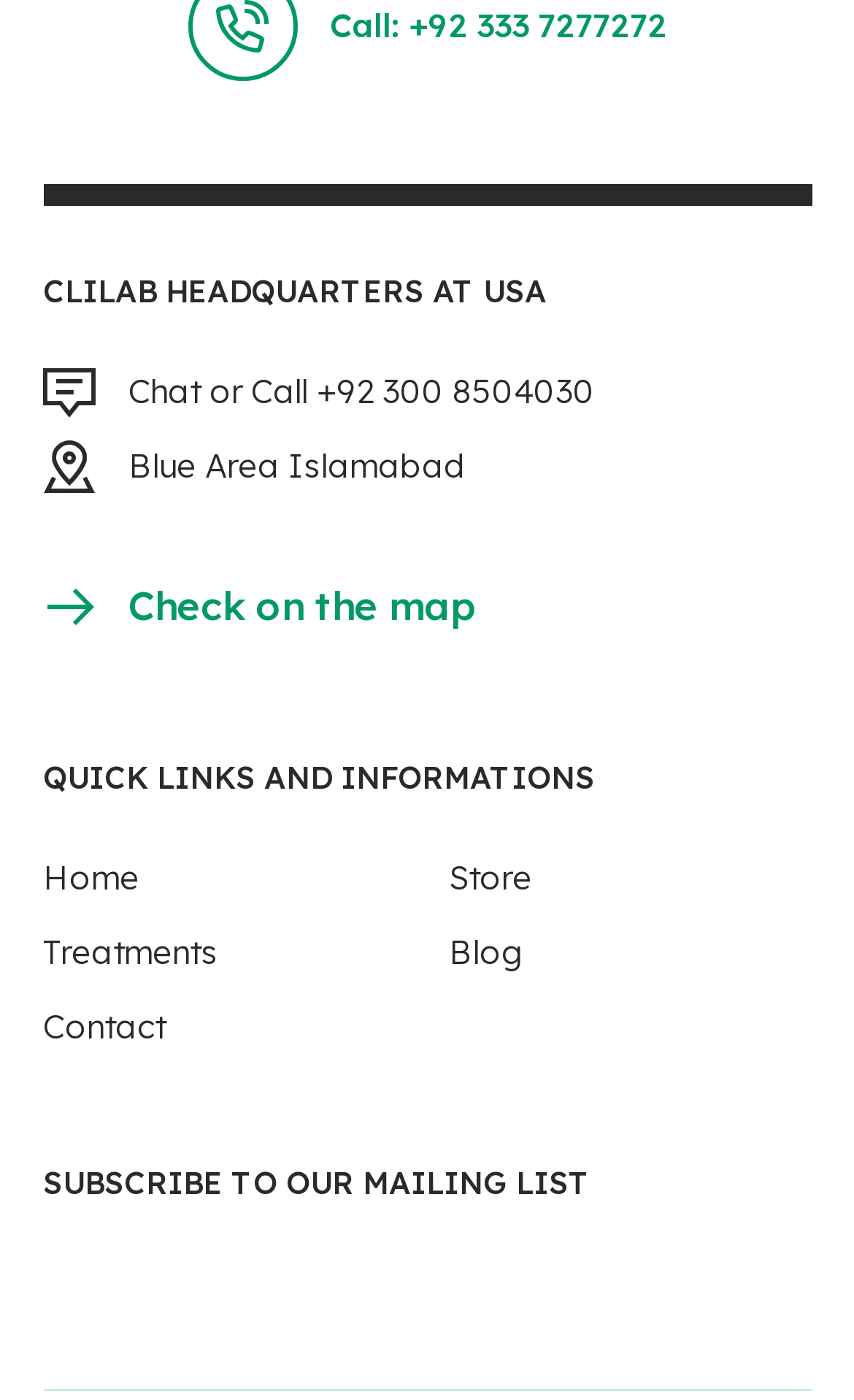How many quick links are available?
Using the image as a reference, give a one-word or short phrase answer.

5